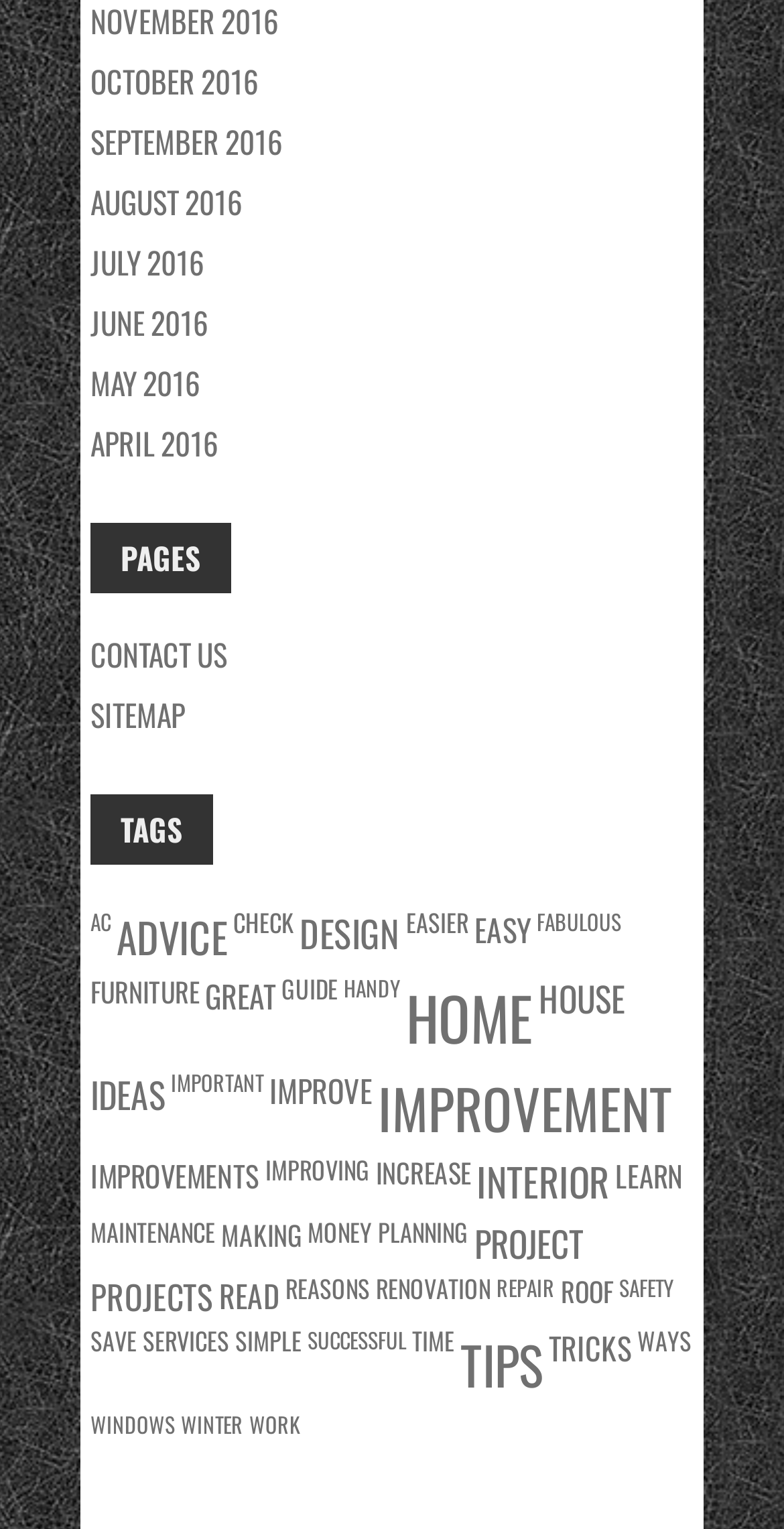Please examine the image and provide a detailed answer to the question: How many links are there under 'PAGES'?

I counted the number of links under the 'PAGES' heading, starting from 'OCTOBER 2016' to 'SITEMAP'. There are 4 links in total.